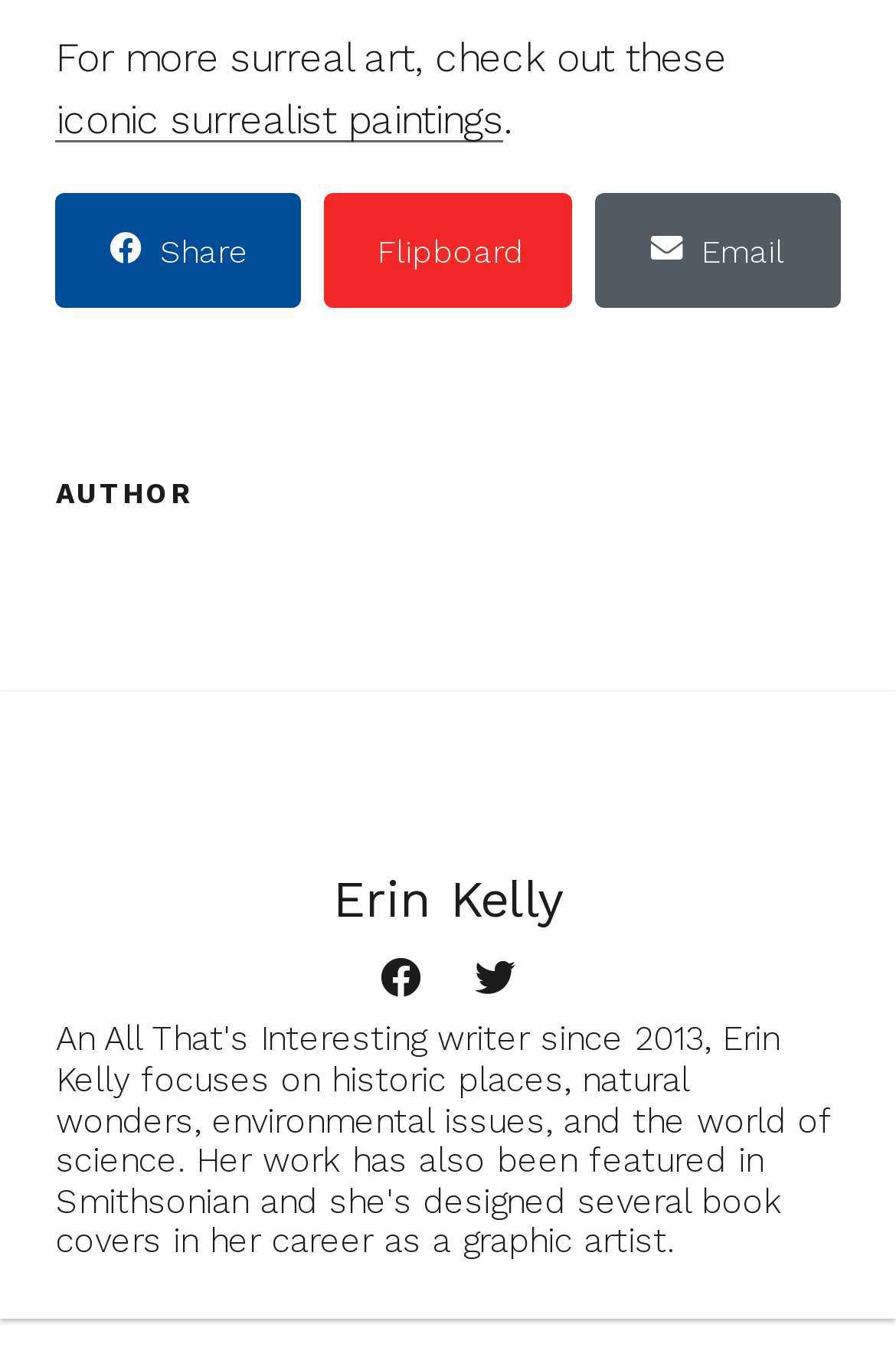Provide your answer in a single word or phrase: 
What is the author's name?

Erin Kelly